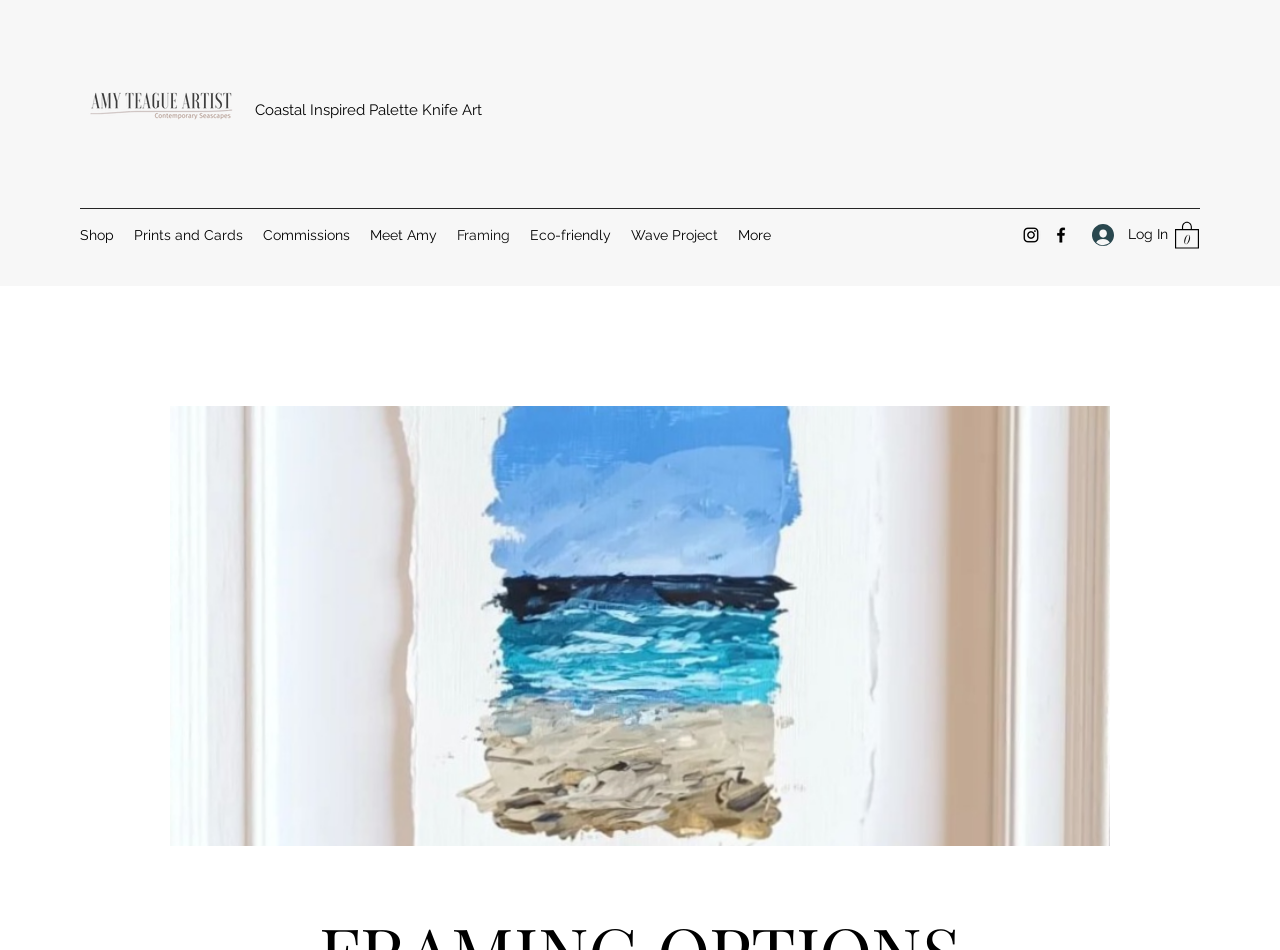Determine the bounding box coordinates for the area you should click to complete the following instruction: "Log in to the website".

[0.842, 0.228, 0.912, 0.267]